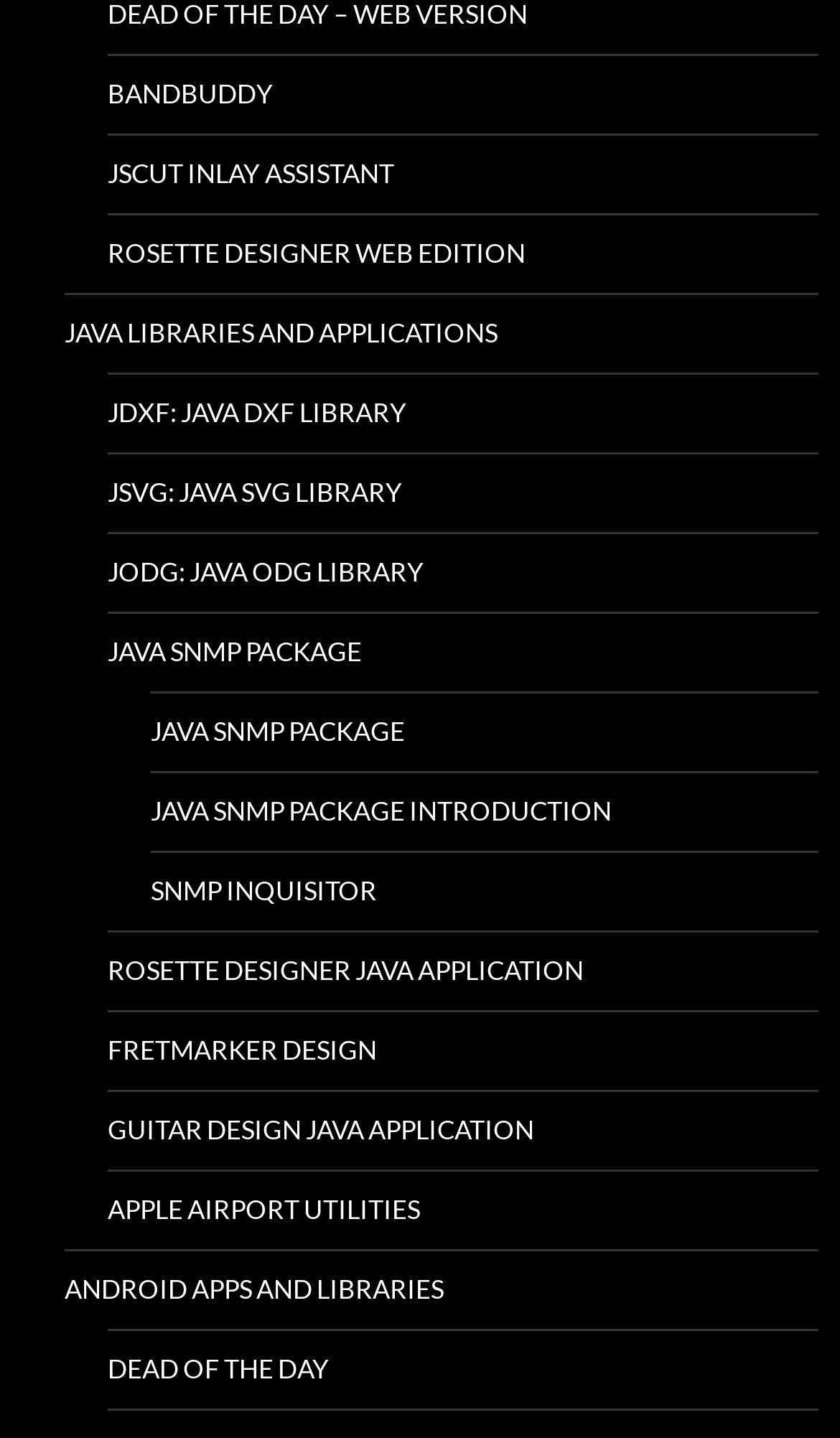Please find the bounding box for the UI element described by: "JODG: Java ODG Library".

[0.128, 0.372, 0.974, 0.426]